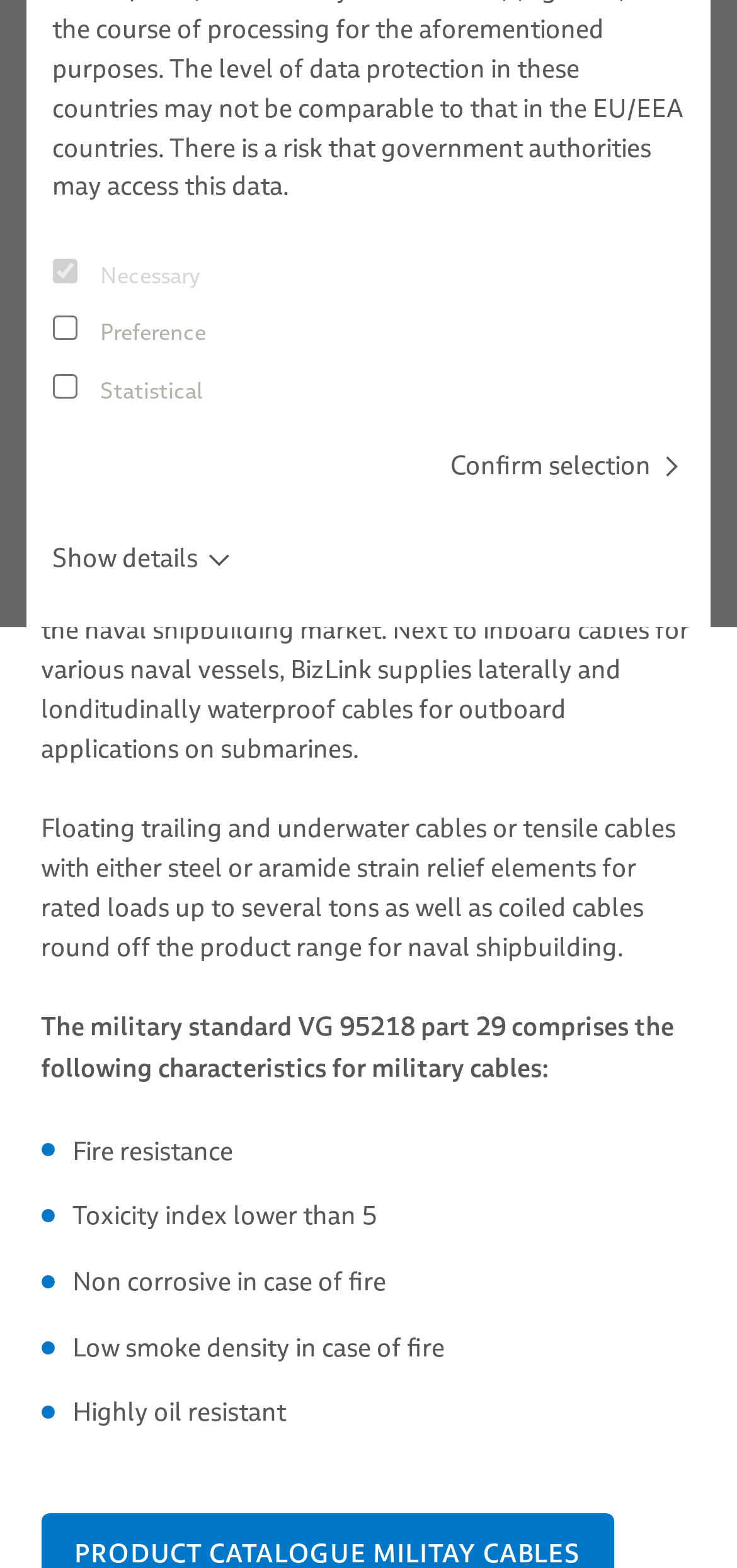Can you find the bounding box coordinates for the UI element given this description: "BizLink SeaLine® High temperature cables"? Provide the coordinates as four float numbers between 0 and 1: [left, top, right, bottom].

[0.067, 0.234, 0.933, 0.279]